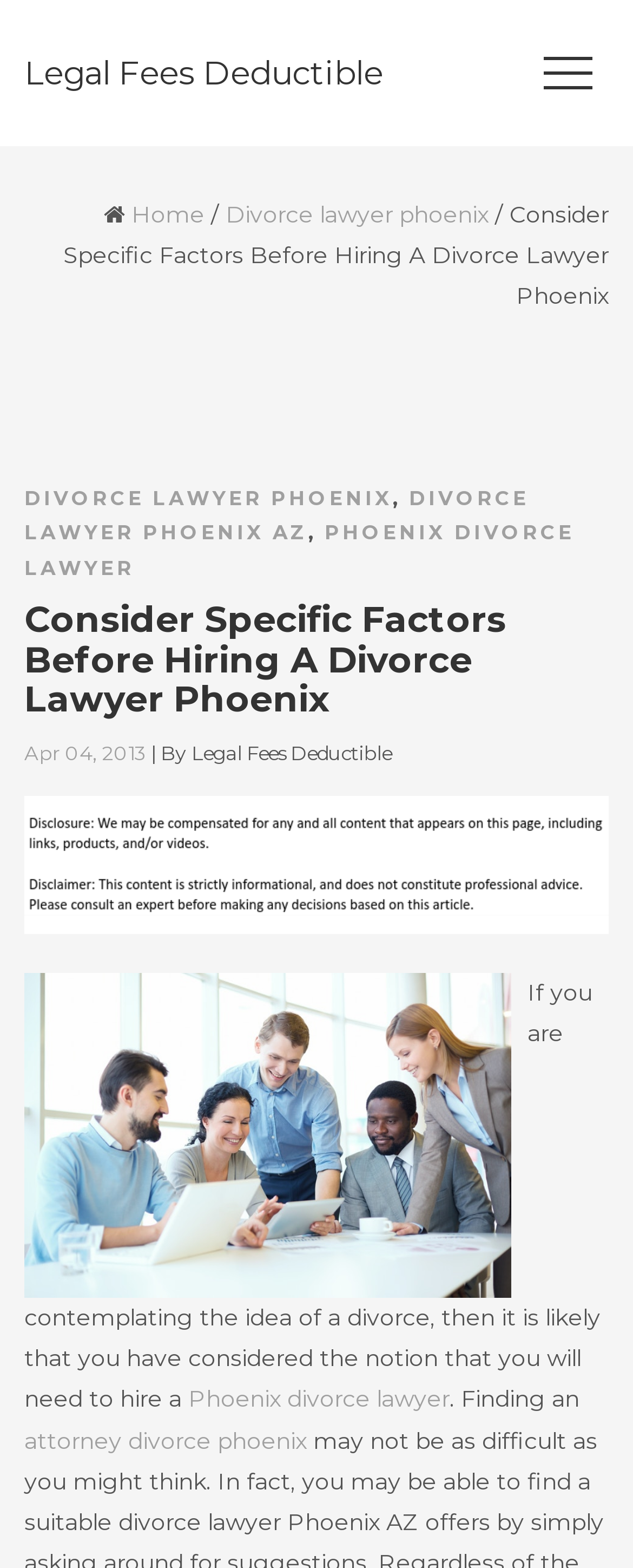Please give a succinct answer to the question in one word or phrase:
How many links are there in the top navigation bar?

3